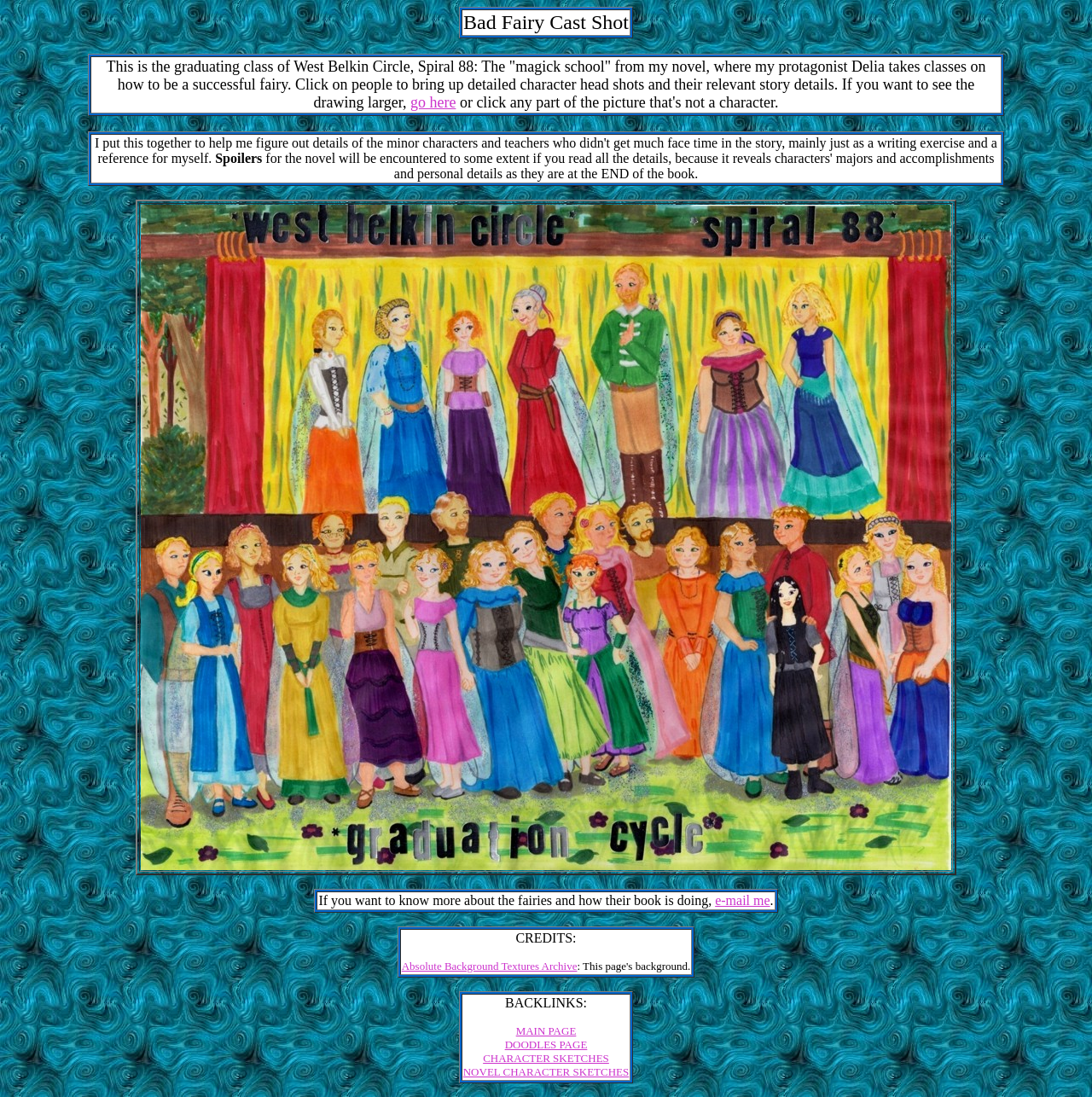Determine the bounding box coordinates of the target area to click to execute the following instruction: "View character head shots and story details."

[0.423, 0.009, 0.577, 0.033]